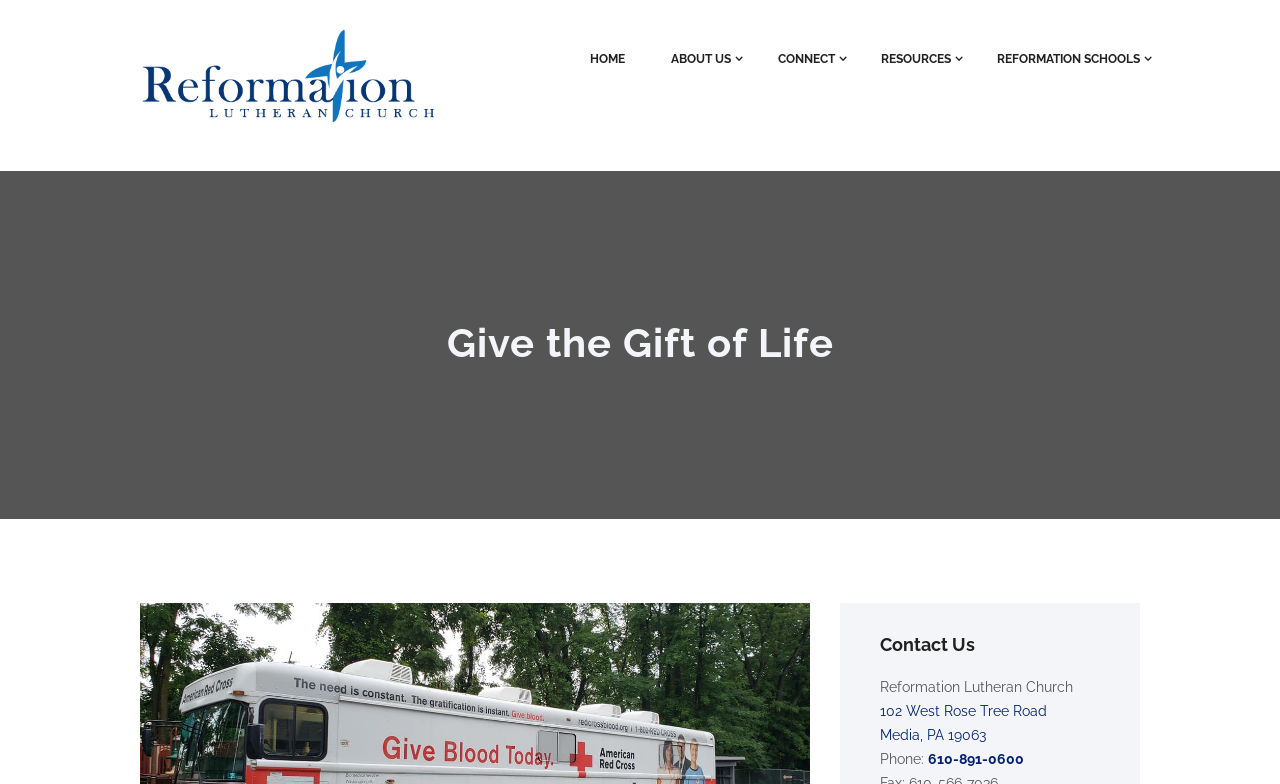What is the name of the church? Please answer the question using a single word or phrase based on the image.

Reformation Lutheran Church